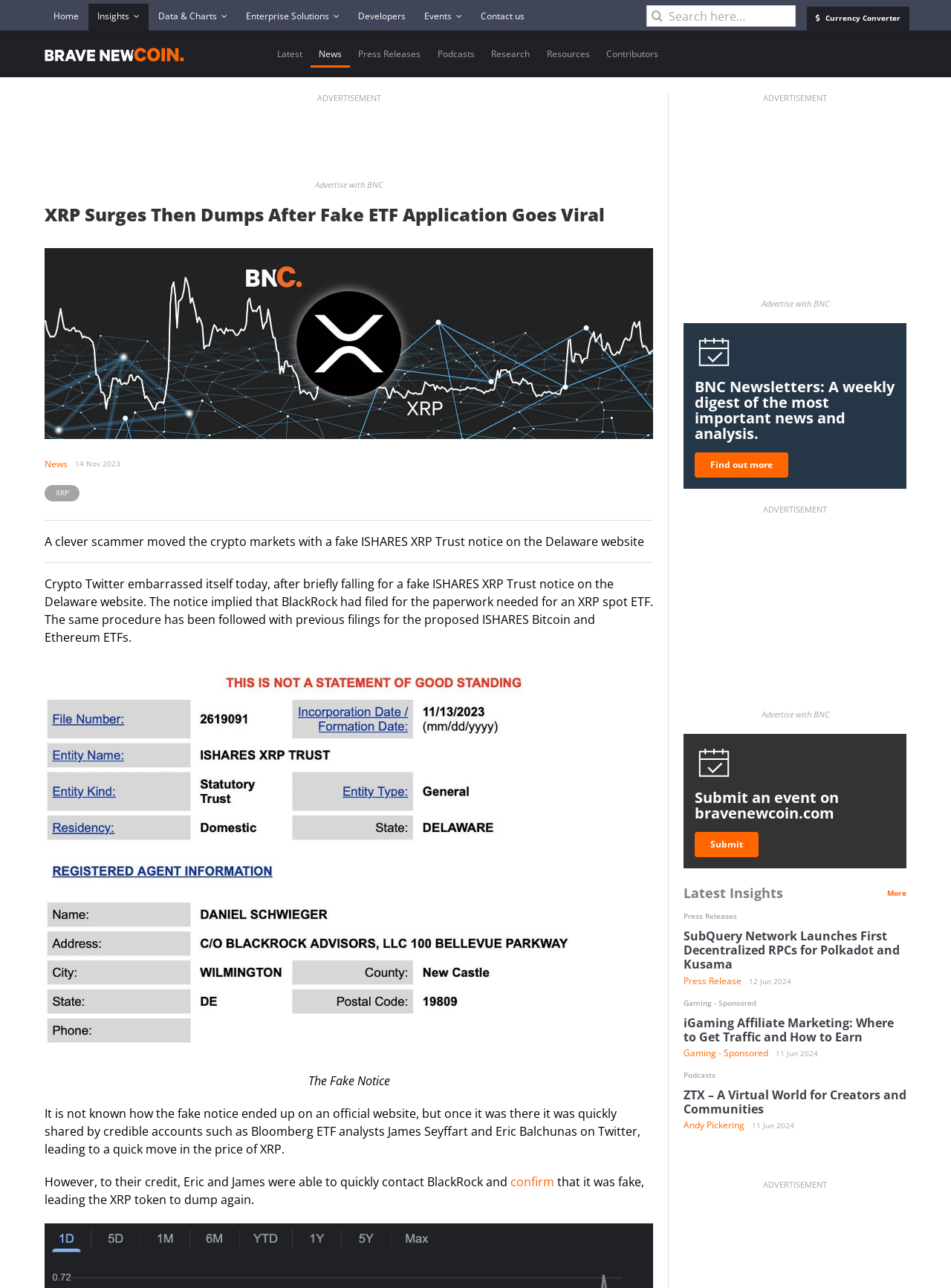Locate the UI element described as follows: "aria-label="Search" value=""". Return the bounding box coordinates as four float numbers between 0 and 1 in the order [left, top, right, bottom].

[0.68, 0.004, 0.703, 0.021]